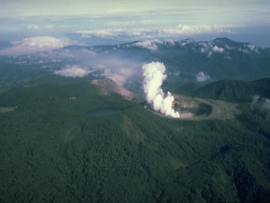Generate an elaborate caption for the given image.

The image depicts an aerial view of Poás Volcano in Costa Rica, showcasing its striking landscape characterized by lush greenery and a distinct volcanic crater. In the center, a plume of steam rises from the crater, indicating volcanic activity. The surrounding mountainous terrain is partially shrouded in mist, enhancing the natural beauty of the region, while distant peaks are visible in the background against a clear blue sky. This image captures the essence of Poás as a notable geological feature, emphasizing its dynamic nature and the rich biodiversity found in its vicinity. The photo aligns with the report on Poás from the Global Volcanism Program, highlighting the volcano’s seismically quiet status, despite the steam emissions observed.